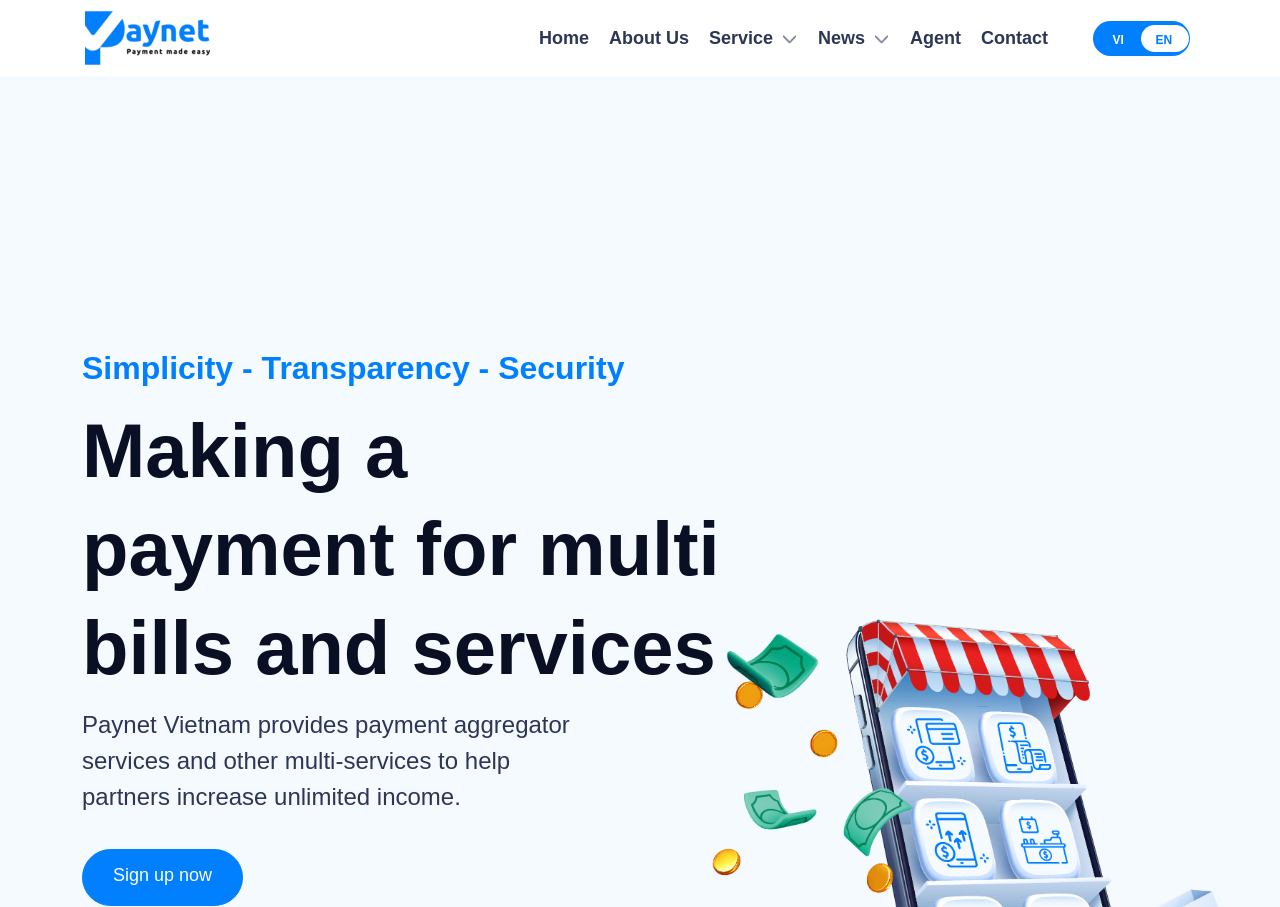Please specify the bounding box coordinates in the format (top-left x, top-left y, bottom-right x, bottom-right y), with all values as floating point numbers between 0 and 1. Identify the bounding box of the UI element described by: Terms & Conditions

None